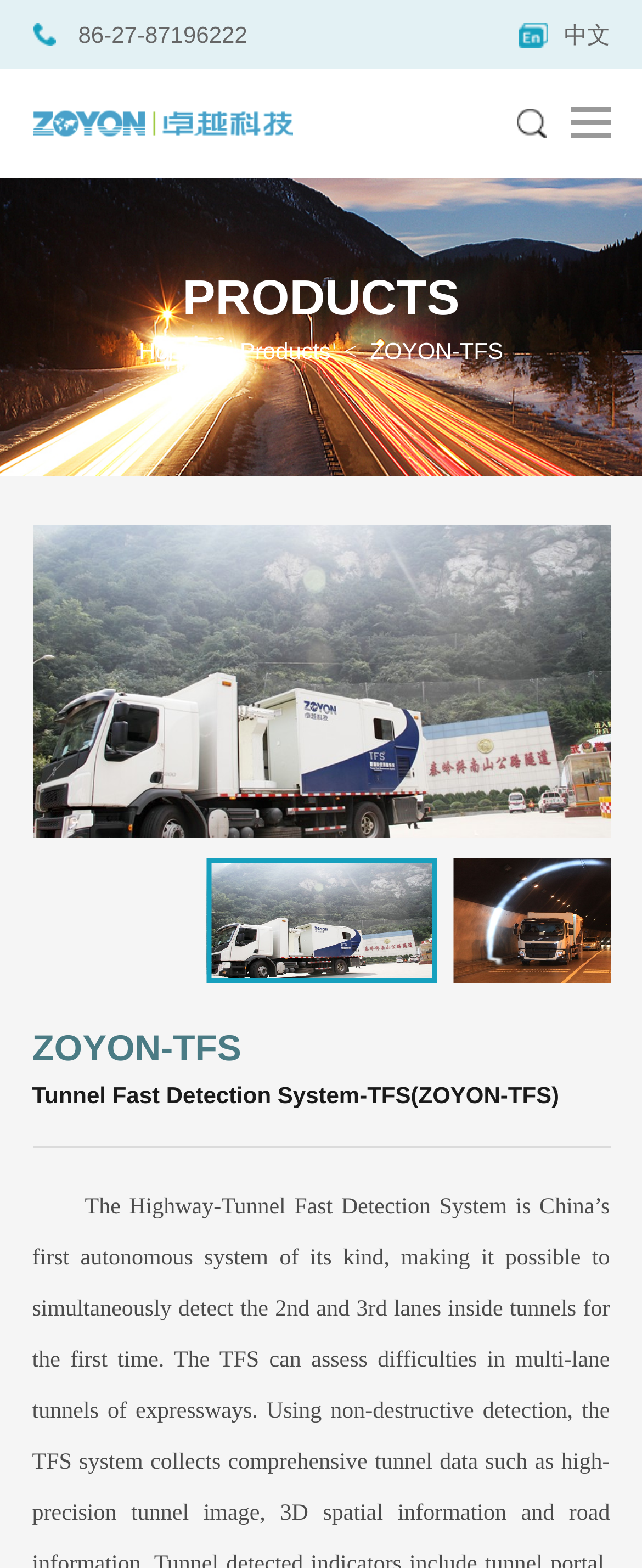Offer an extensive depiction of the webpage and its key elements.

The webpage is about Wuhan ZOYON Science and Technology Co., Ltd. At the top right corner, there is a link to switch to a Chinese version of the page, labeled "中文". Below it, on the top left side, there is a phone number "86-27-87196222" displayed. 

On the top left side, there are two social media links, one with an icon and the other with a logo. 

The main content of the page is divided into sections. The first section is headed by "PRODUCTS" in a prominent font. Below it, there is a navigation menu with links to "Home", "Products", and "ZOYON-TFS". 

Further down, there is a highlighted section that spans the entire width of the page, containing some emphasized text. 

The next section is headed by "ZOYON-TFS" and "Tunnel Fast Detection System-TFS(ZOYON-TFS)", which suggests that the page is about a specific product or system offered by the company.